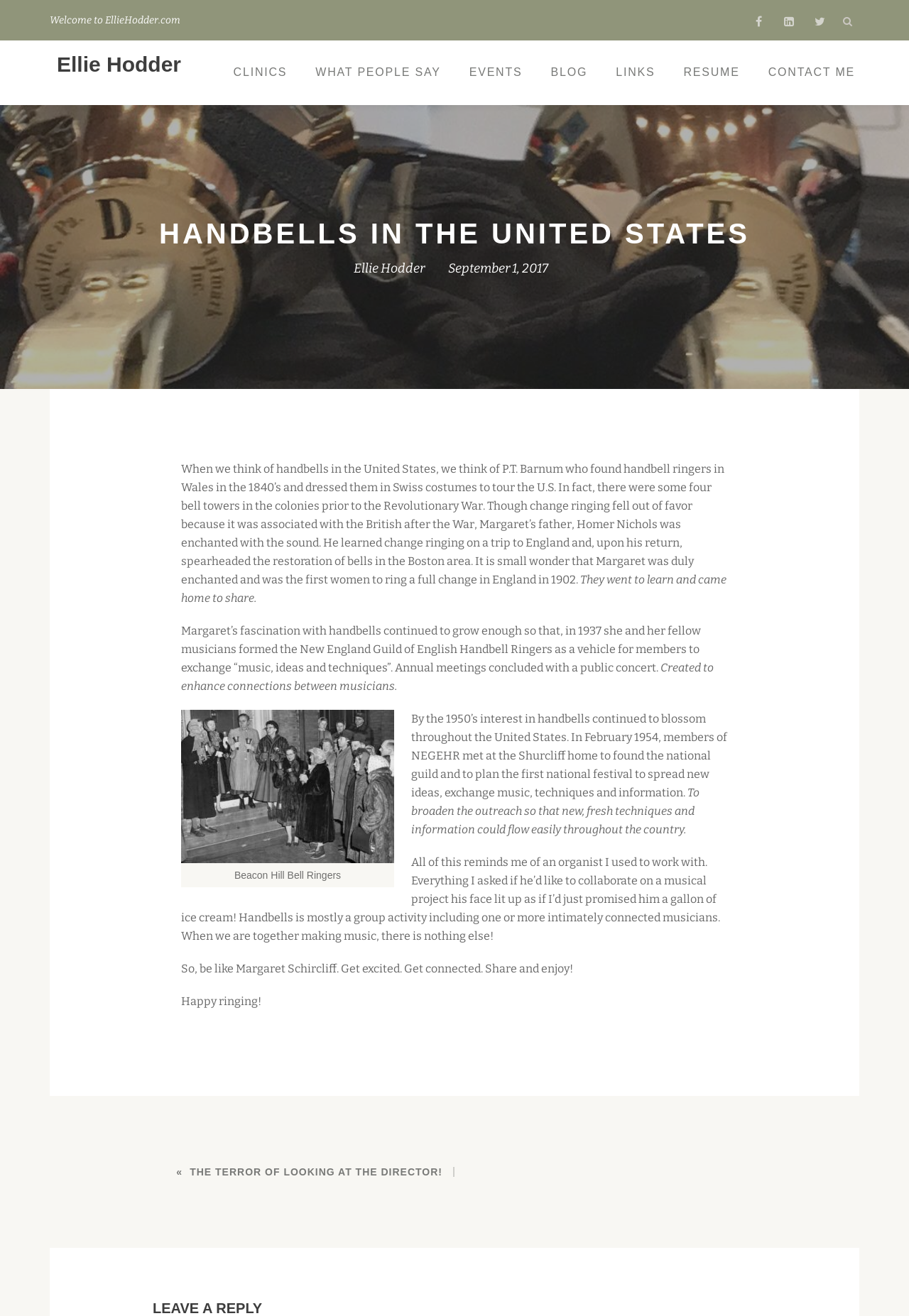Identify the bounding box for the UI element described as: "What People Say". The coordinates should be four float numbers between 0 and 1, i.e., [left, top, right, bottom].

[0.331, 0.036, 0.501, 0.074]